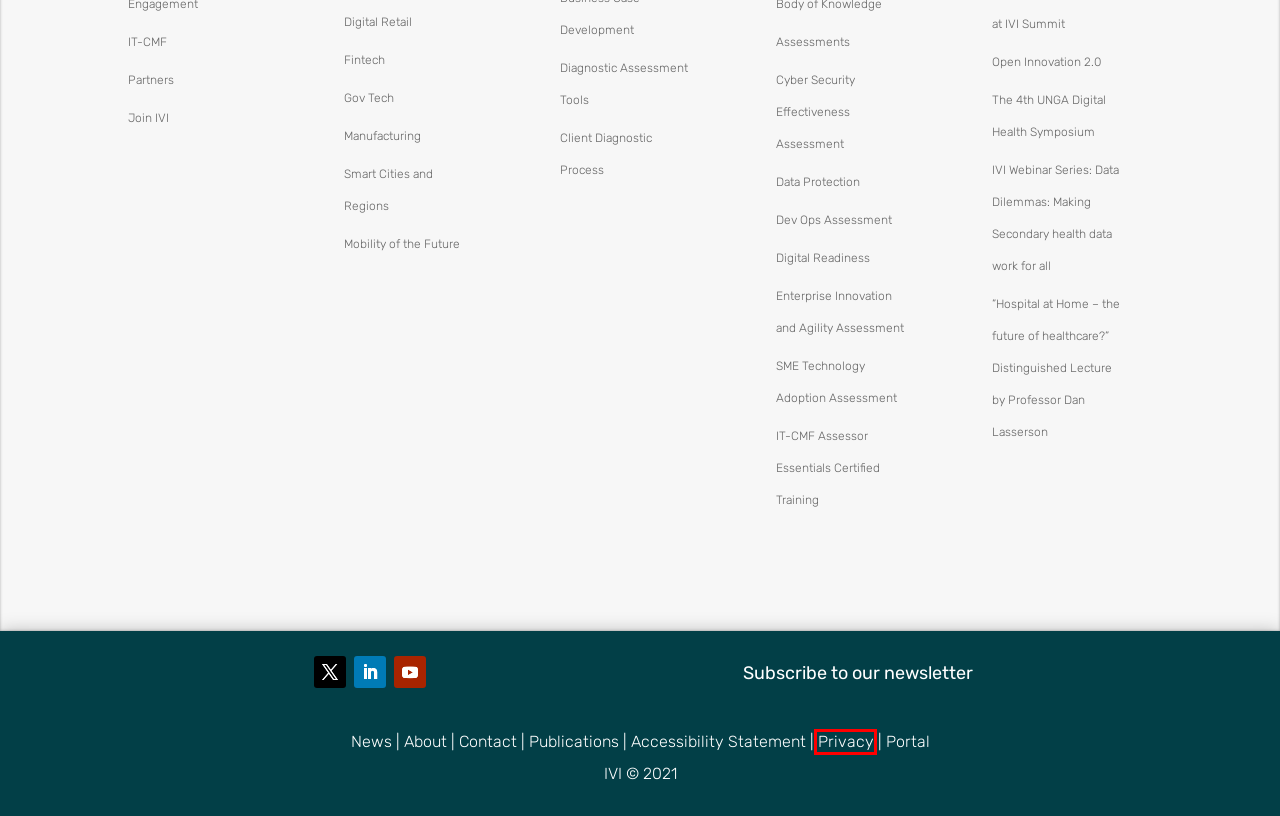You are provided a screenshot of a webpage featuring a red bounding box around a UI element. Choose the webpage description that most accurately represents the new webpage after clicking the element within the red bounding box. Here are the candidates:
A. Mansoor Ahmed - ELITE Standards
B. Dublin City University | DCU
C. Minister Fleming launches Data Governance Roadmap at IVI Summit - Innovation Value Institute
D. Privacy Policy - Innovation Value Institute
E. Contact - Innovation Value Institute
F. Indiana University Bloomington
G. Blog - Innovation Value Institute
H. Accessibility Statement - Innovation Value Institute

D